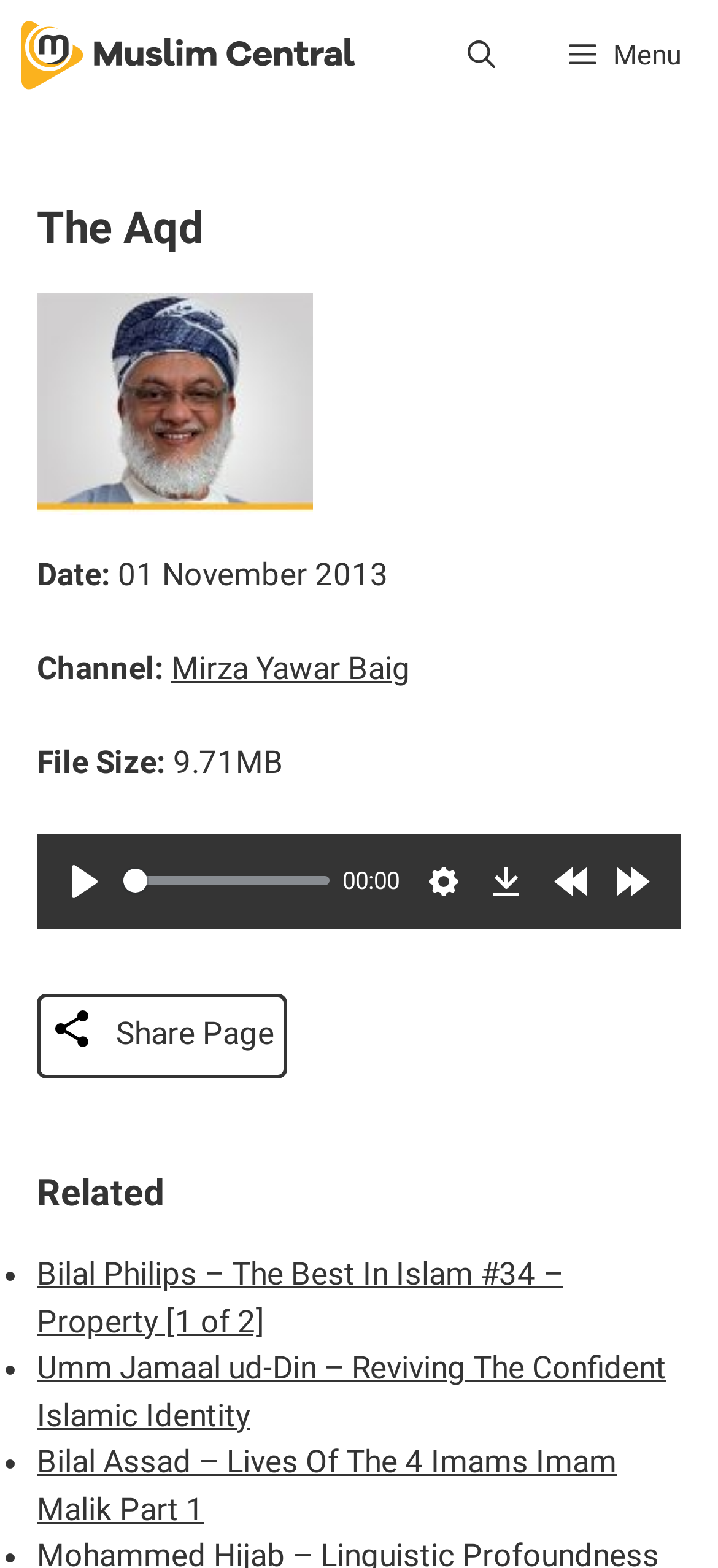Determine the coordinates of the bounding box for the clickable area needed to execute this instruction: "Click the 'Play' button".

[0.077, 0.543, 0.159, 0.581]